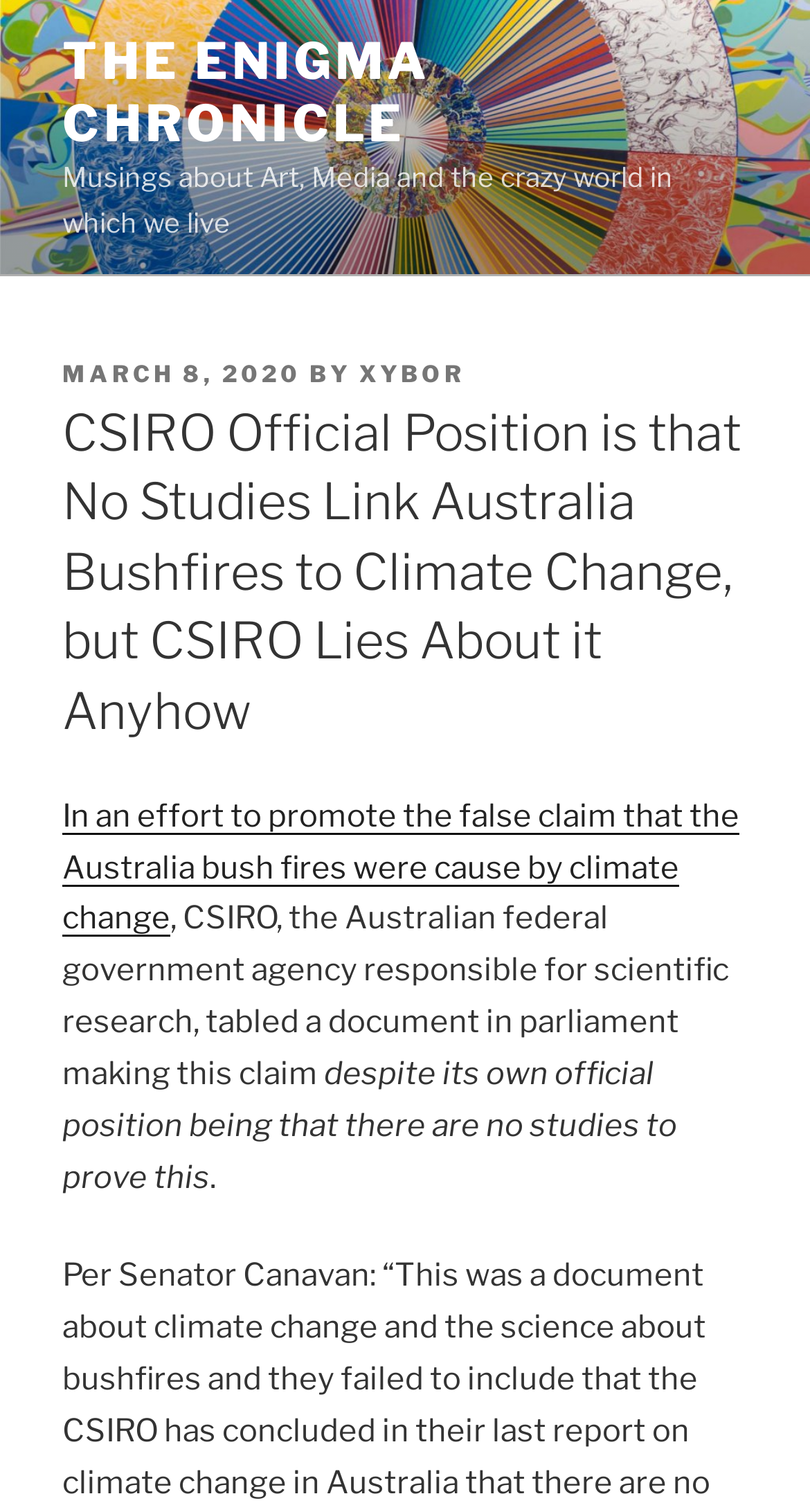What is the claim made by CSIRO according to the article?
Provide a well-explained and detailed answer to the question.

I found the claim made by CSIRO by reading the main heading and the article body. The article states that CSIRO's official position is that there are no studies to prove a link between Australia bushfires and climate change.